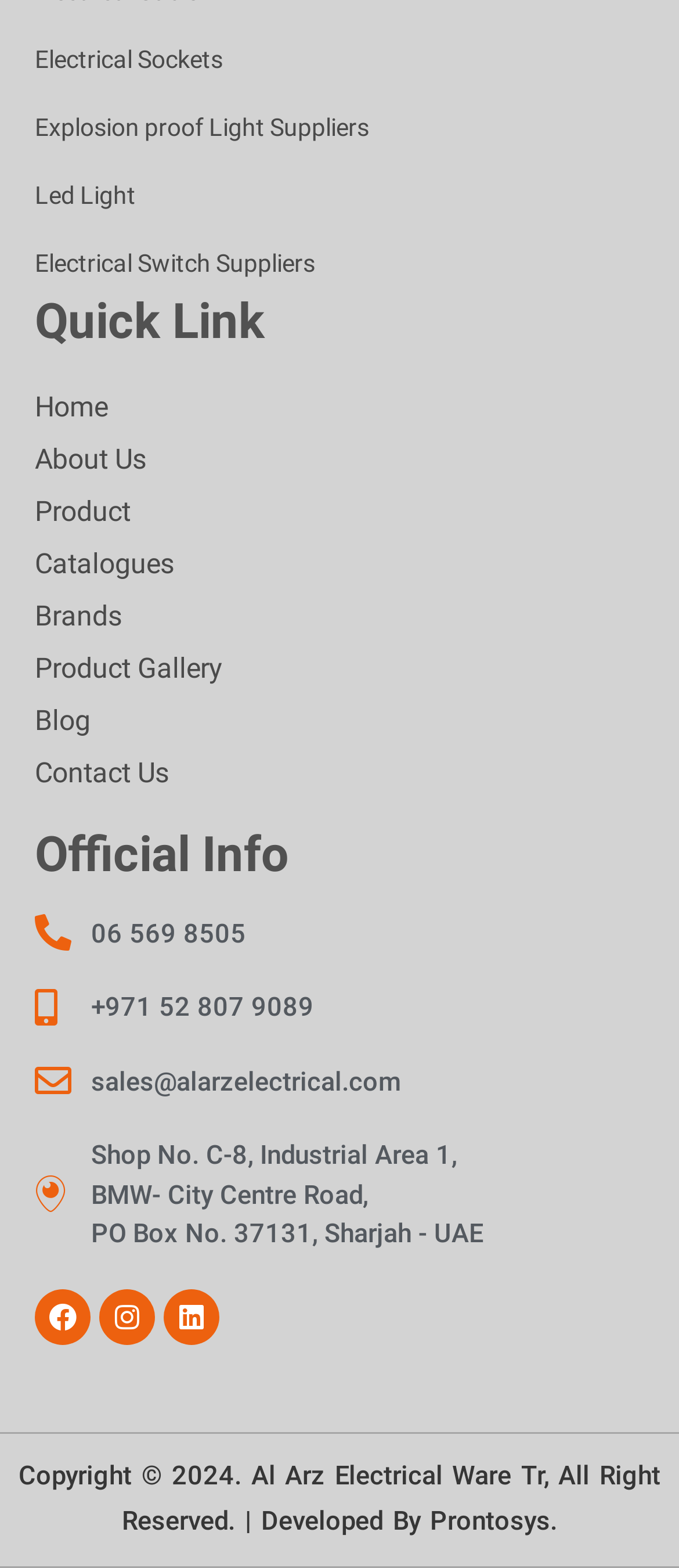What is the company's email address?
Please provide a single word or phrase answer based on the image.

sales@alarzelectrical.com